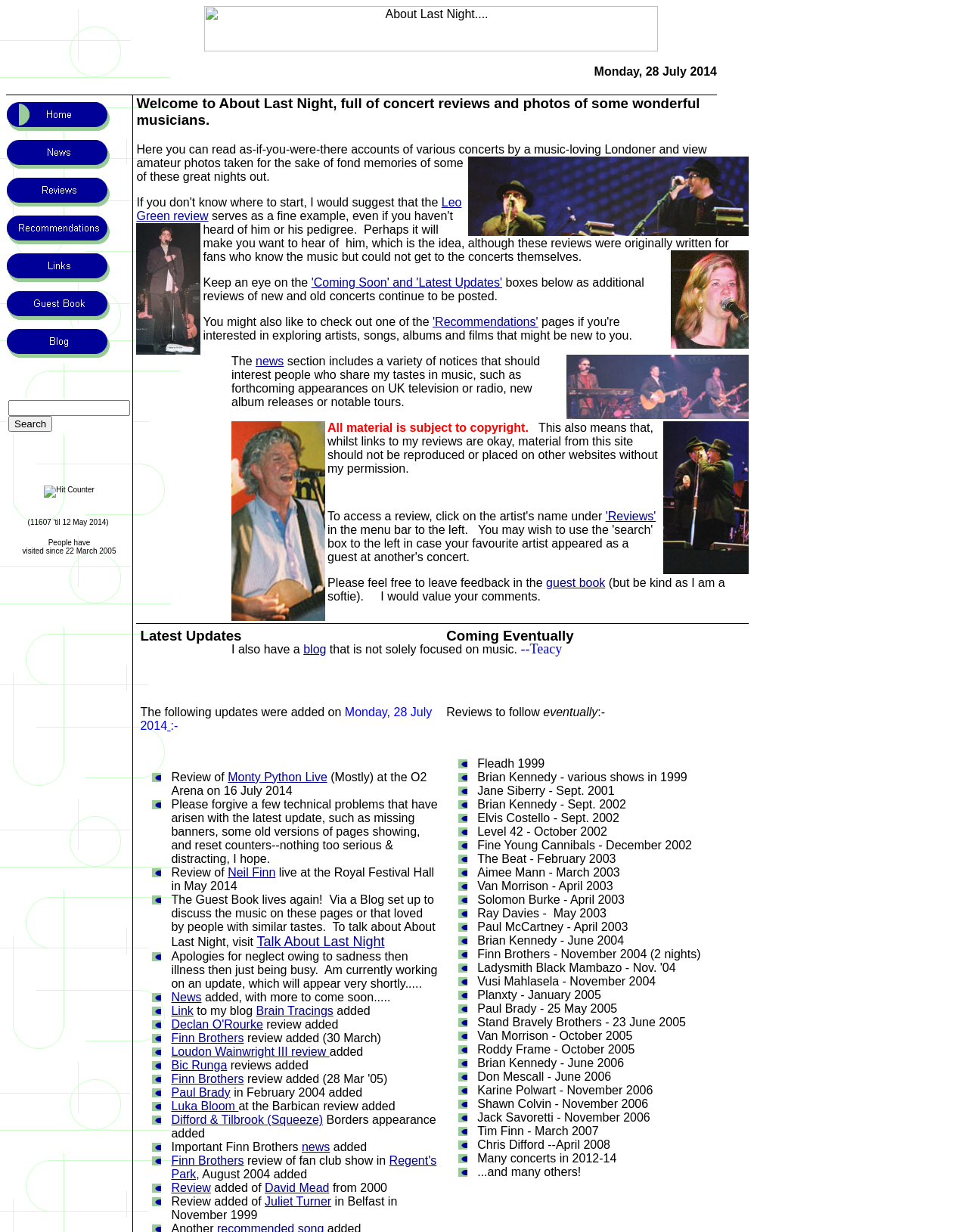Use a single word or phrase to answer the question: What is the 'Coming Soon' section for?

Upcoming reviews and updates